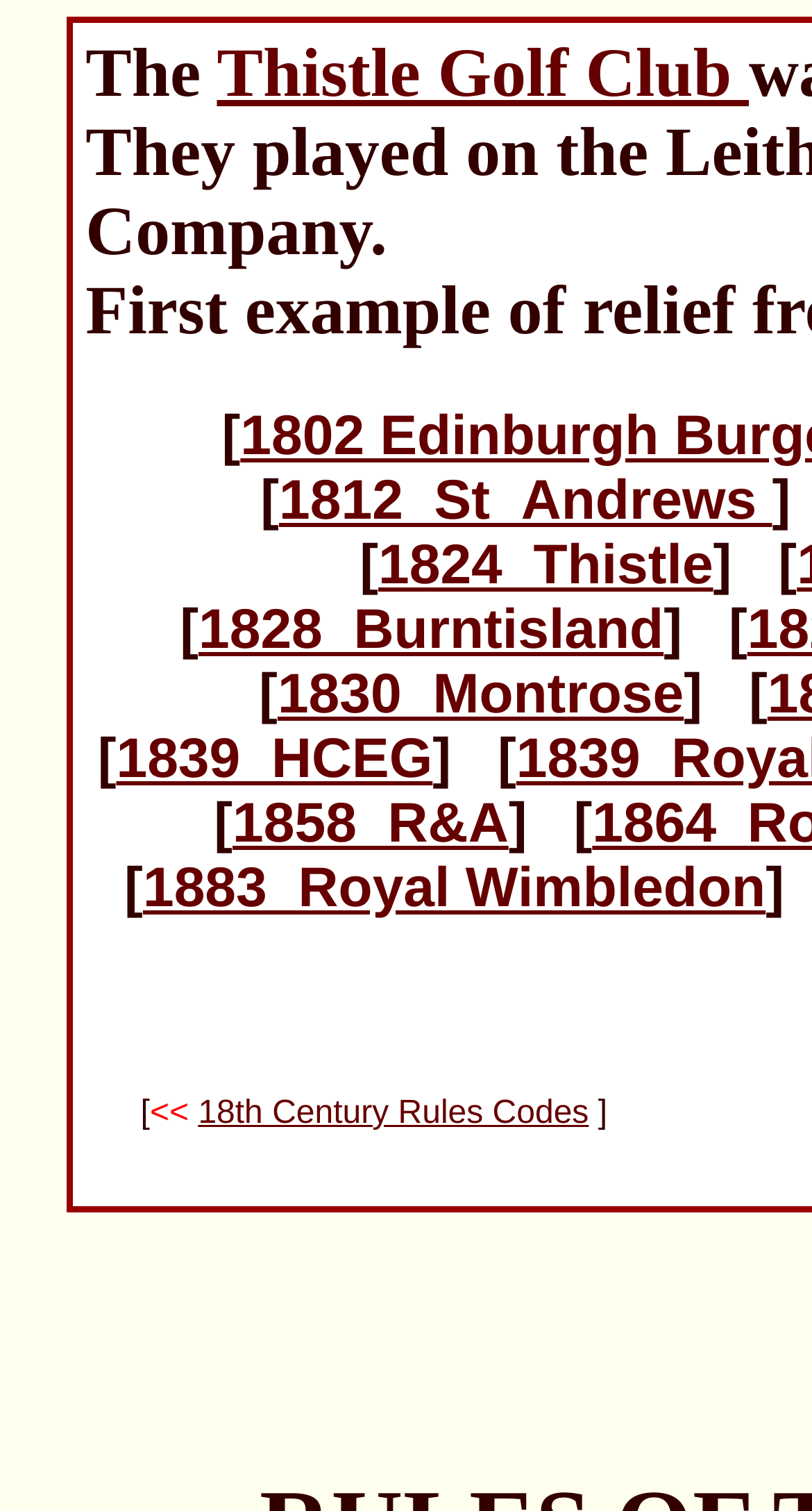What is the topic related to the links on the webpage?
Based on the image, give a concise answer in the form of a single word or short phrase.

Rules of Golf